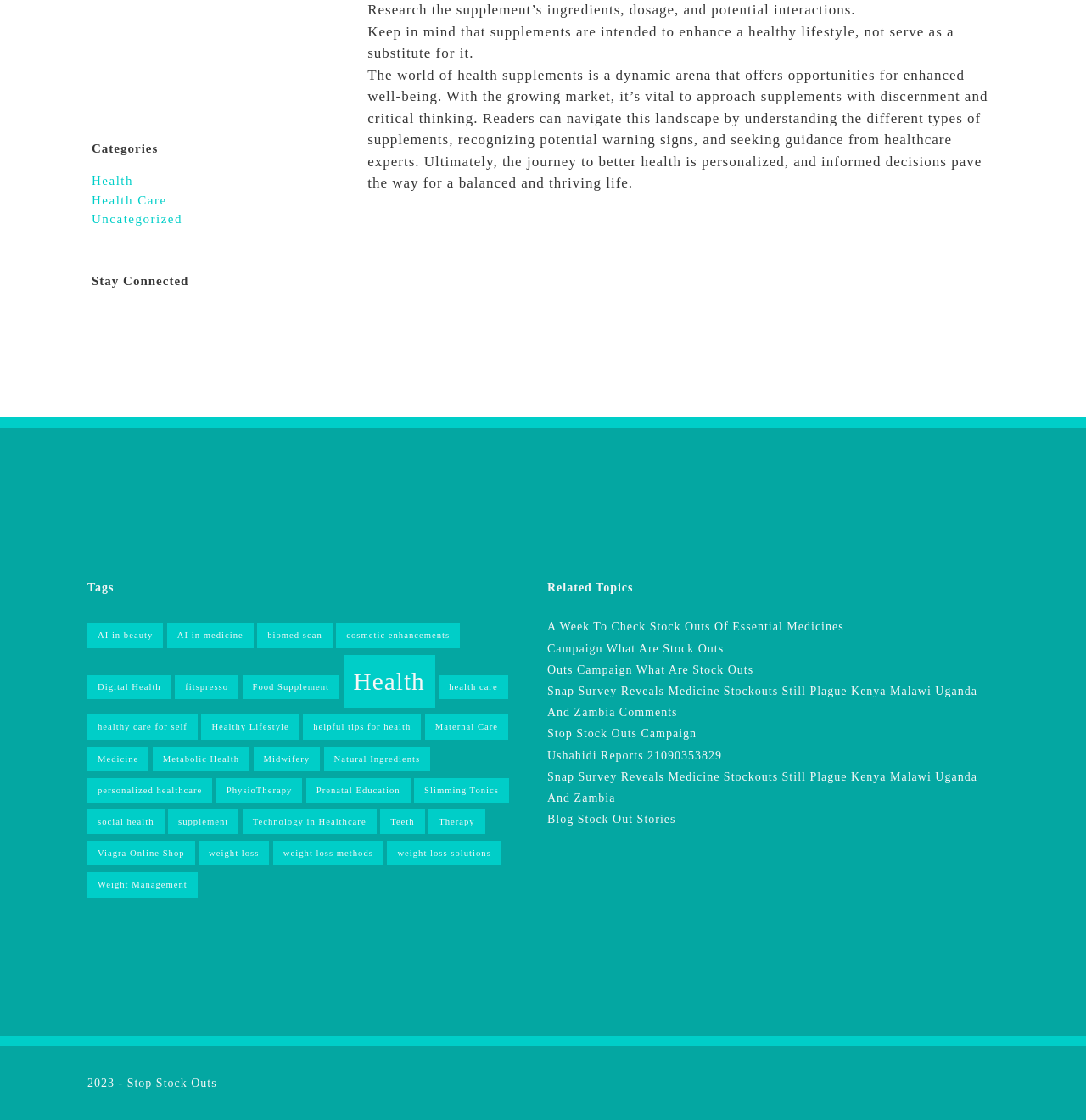Pinpoint the bounding box coordinates of the area that should be clicked to complete the following instruction: "View the 'AI in beauty' tag". The coordinates must be given as four float numbers between 0 and 1, i.e., [left, top, right, bottom].

[0.08, 0.556, 0.15, 0.578]